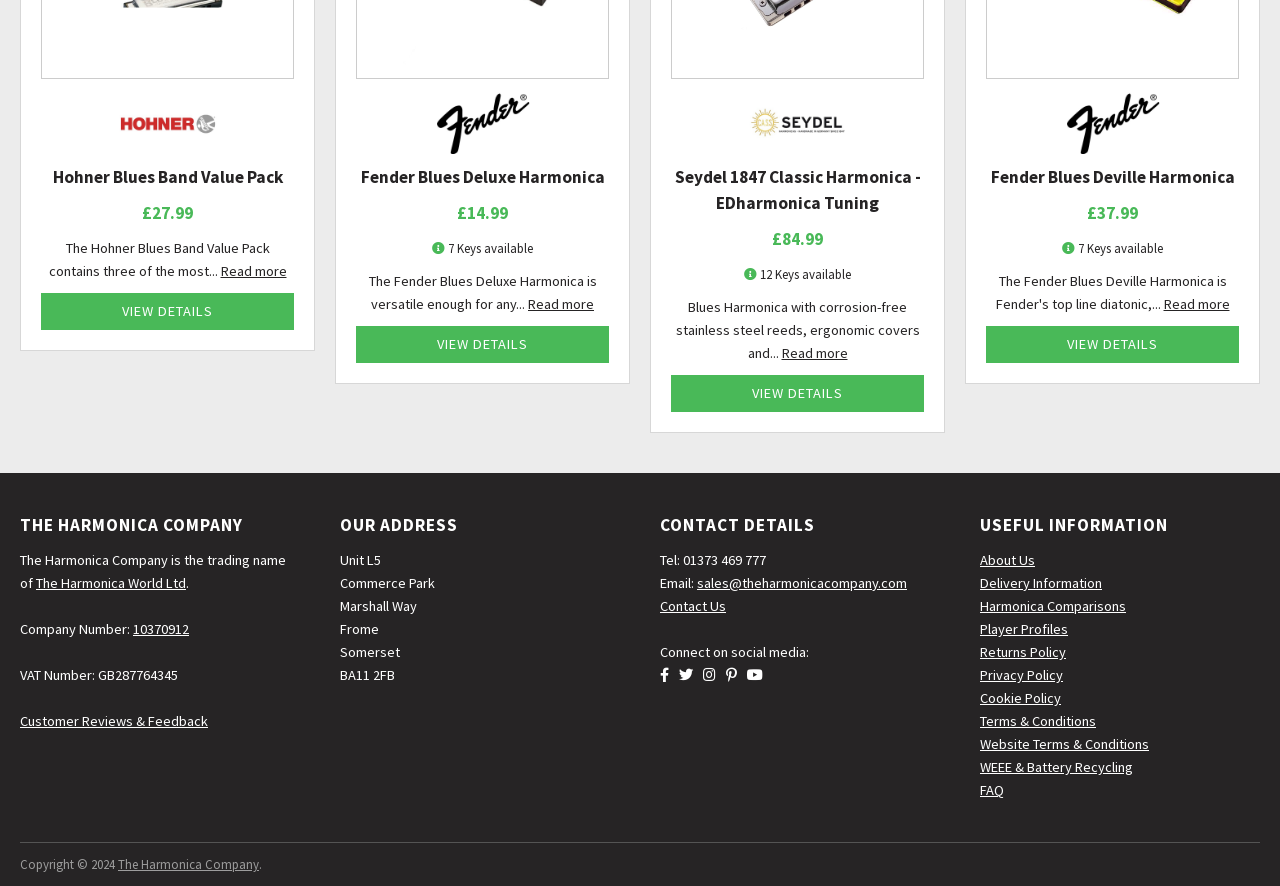How many social media links are provided on the webpage?
Answer the question in as much detail as possible.

The webpage provides links to five social media platforms, including Facebook, Twitter/X, Instagram, Pinterest, and YouTube, which can be found in the section labeled 'Connect on social media'.